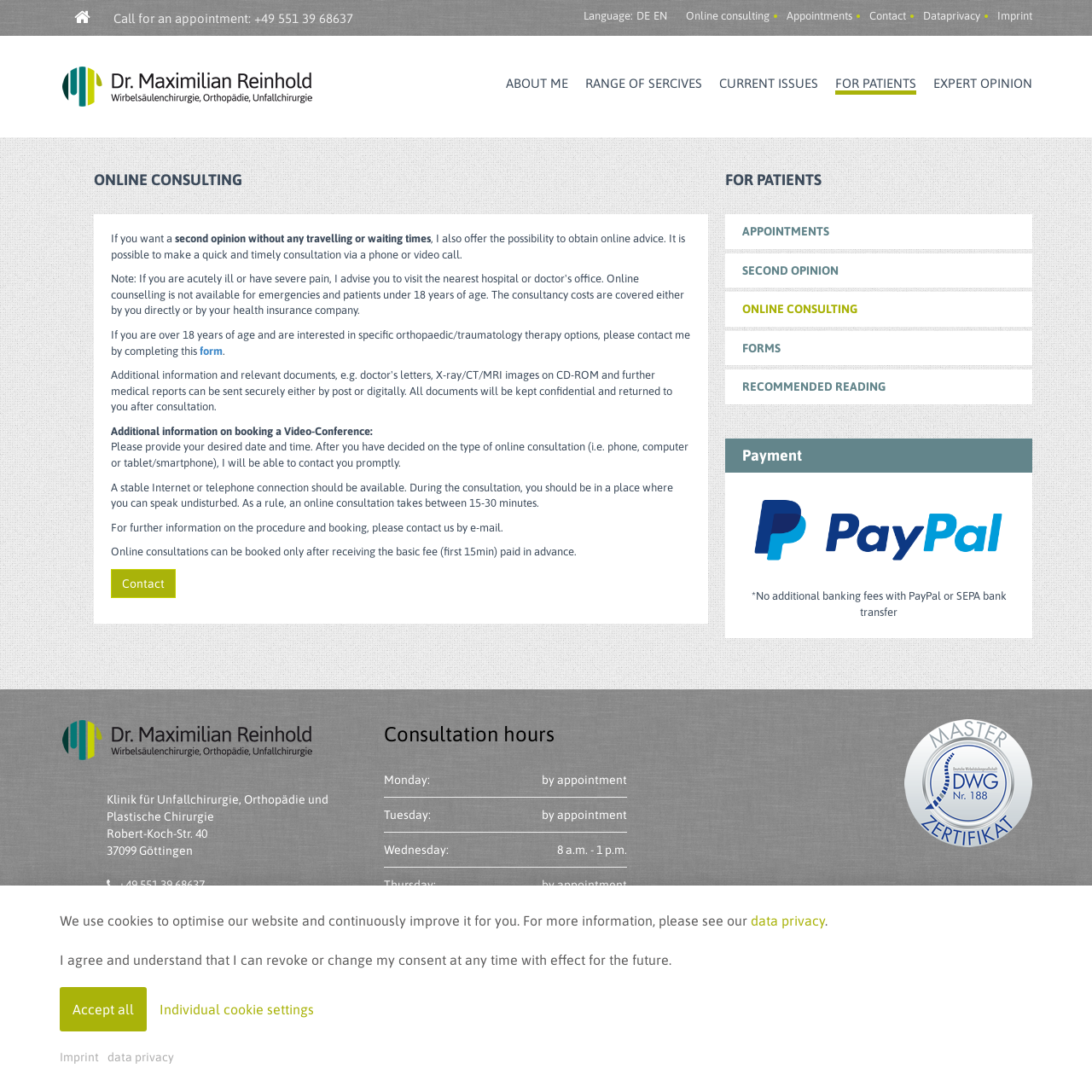Locate the bounding box coordinates of the element that should be clicked to fulfill the instruction: "Click the 'Contact' link".

[0.796, 0.009, 0.83, 0.02]